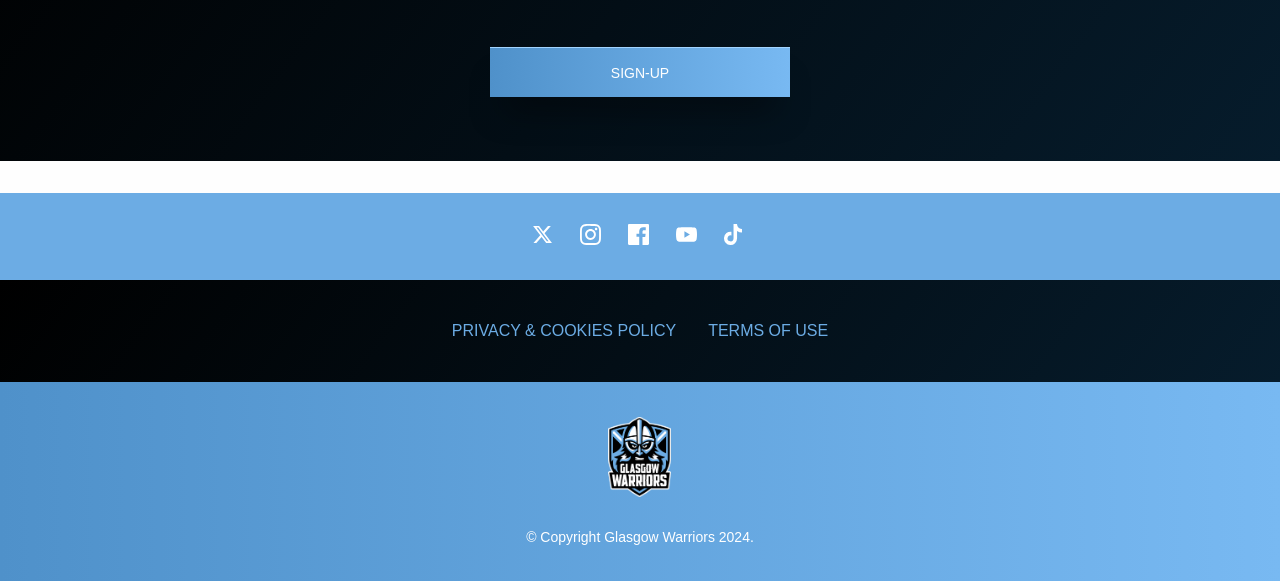What is the copyright year?
Based on the image, answer the question with as much detail as possible.

I found a StaticText element with the text '© Copyright Glasgow Warriors 2024.' at the bottom of the page, which indicates the copyright year.